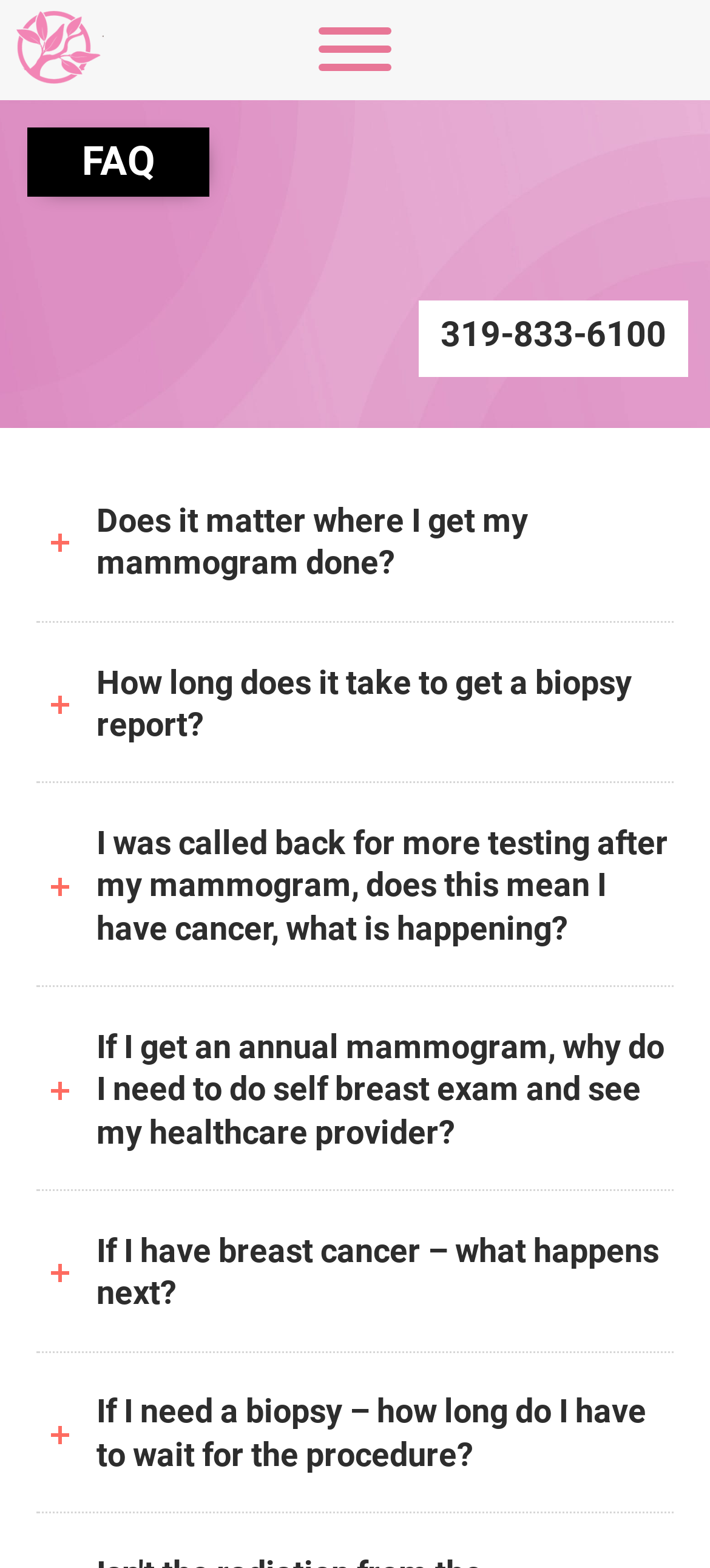Locate the bounding box coordinates of the clickable region to complete the following instruction: "Click the Contact link."

[0.0, 0.448, 1.0, 0.486]